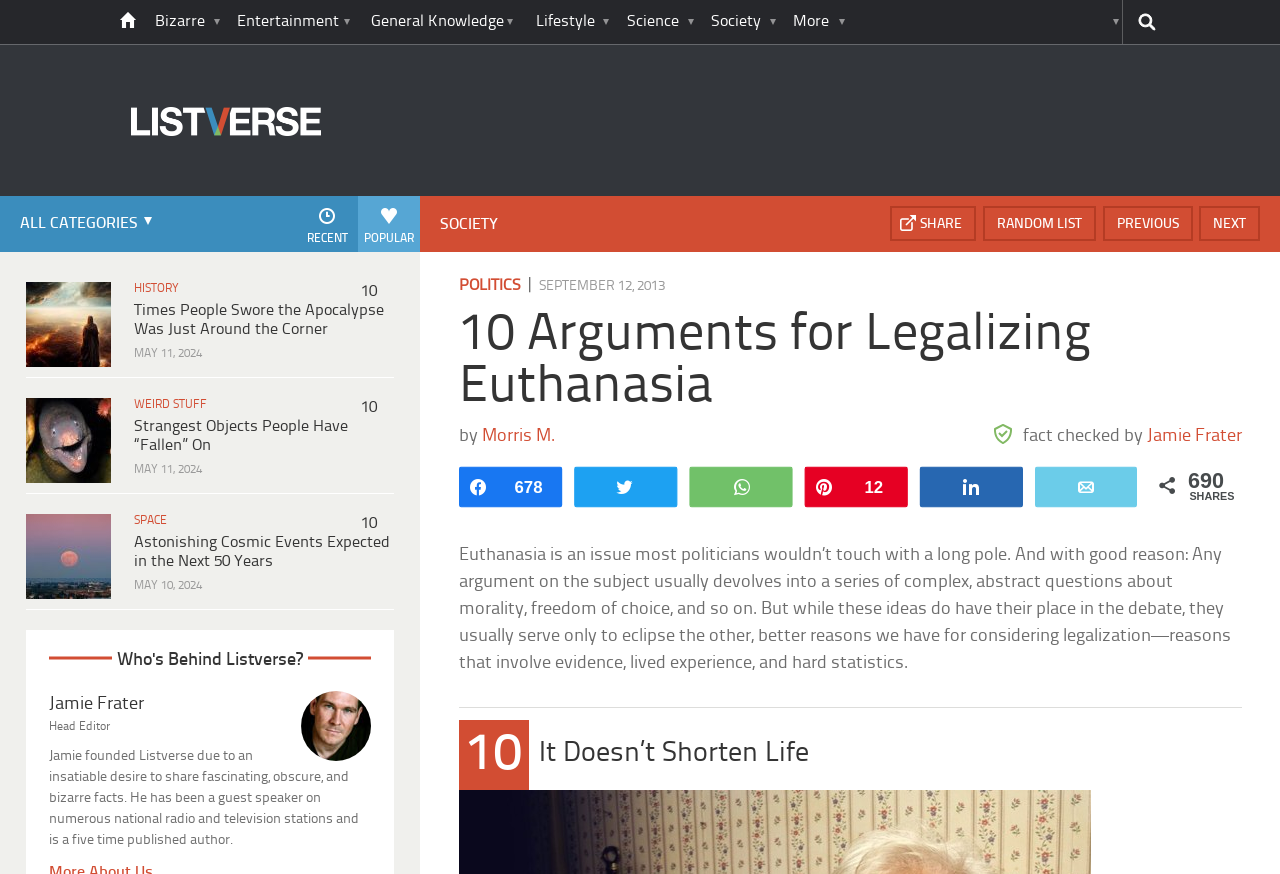Refer to the image and offer a detailed explanation in response to the question: How many sharing options are available for the article?

The sharing options are listed at the bottom of the article, and they include 'Share', 'Tweet', 'WhatsApp', 'Pin', 'Share', and 'Email'. Counting these options, we can see that there are 6 sharing options available.